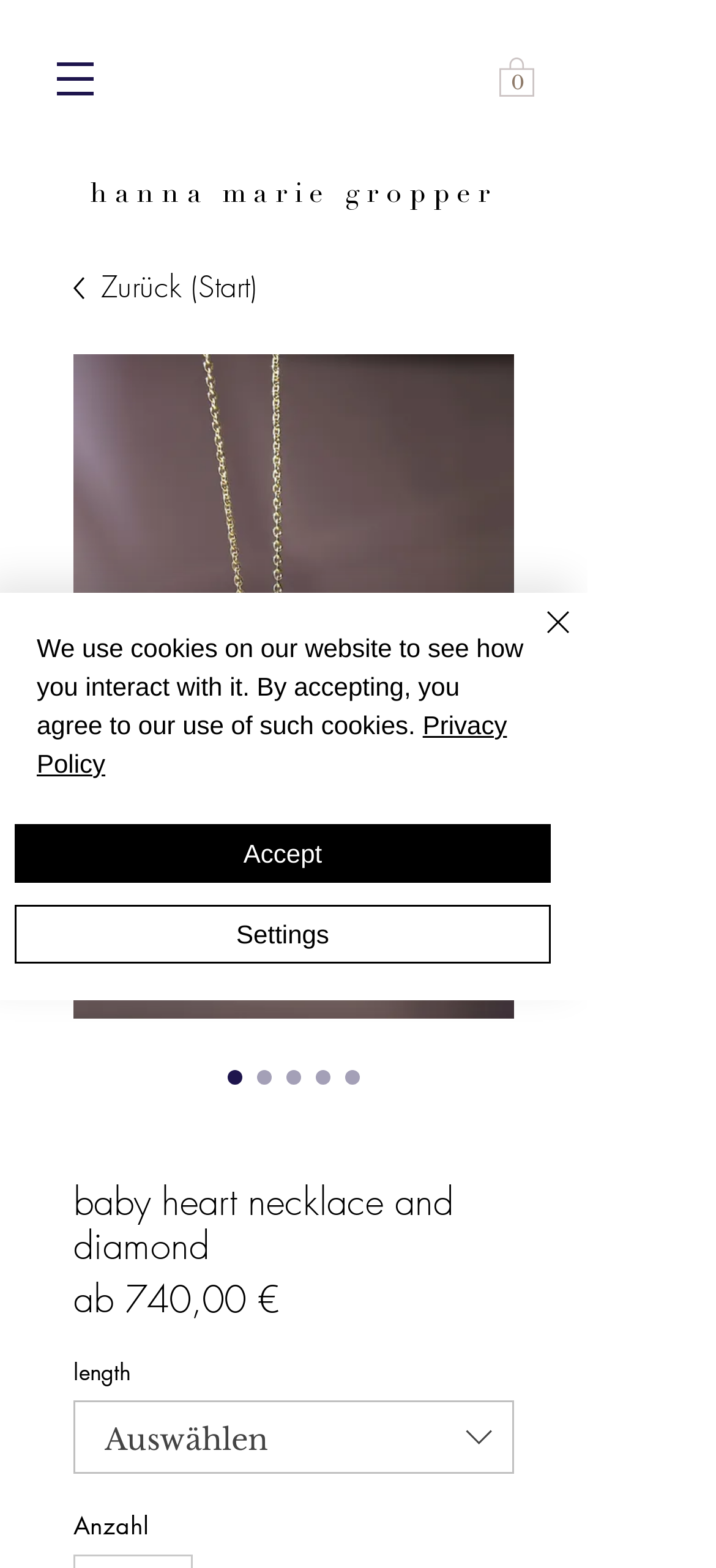Give a one-word or short-phrase answer to the following question: 
What is the price of the baby heart necklace?

ab 740,00 €